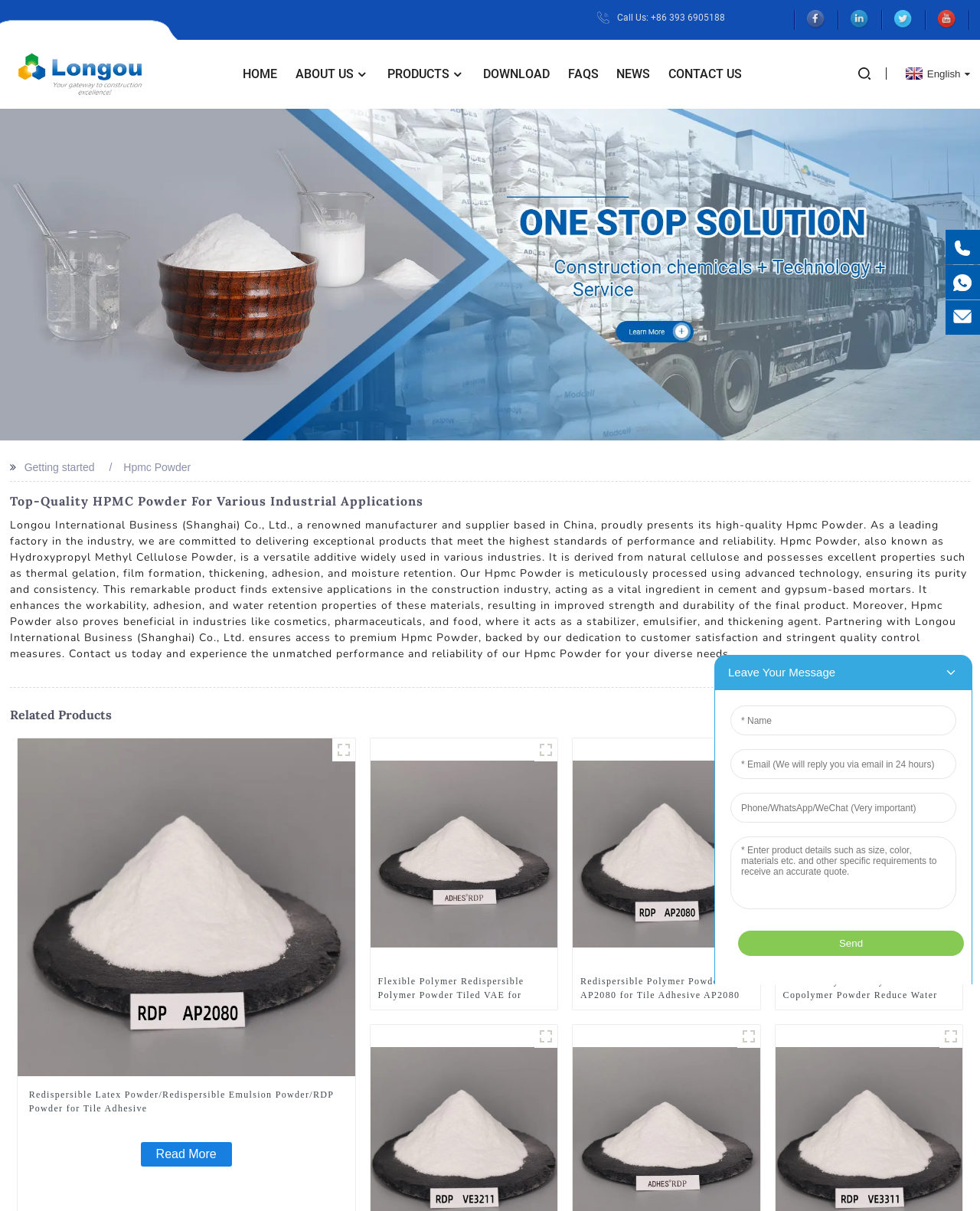Please indicate the bounding box coordinates of the element's region to be clicked to achieve the instruction: "Read more about Flexible Polymer Redispersible Polymer Powder". Provide the coordinates as four float numbers between 0 and 1, i.e., [left, top, right, bottom].

[0.386, 0.804, 0.561, 0.827]